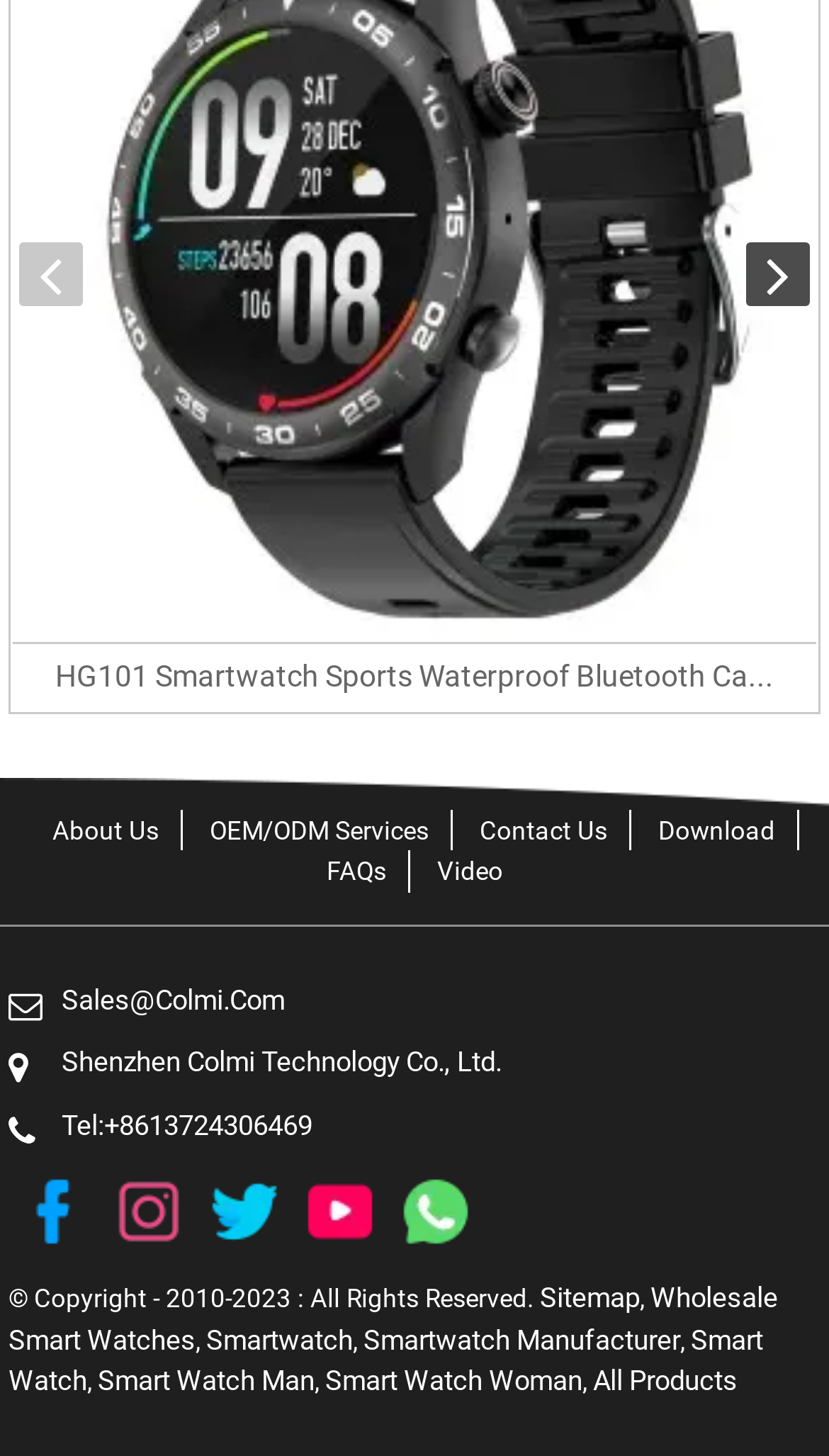Find the coordinates for the bounding box of the element with this description: "Smartwatch Manufacturer".

[0.438, 0.909, 0.82, 0.931]